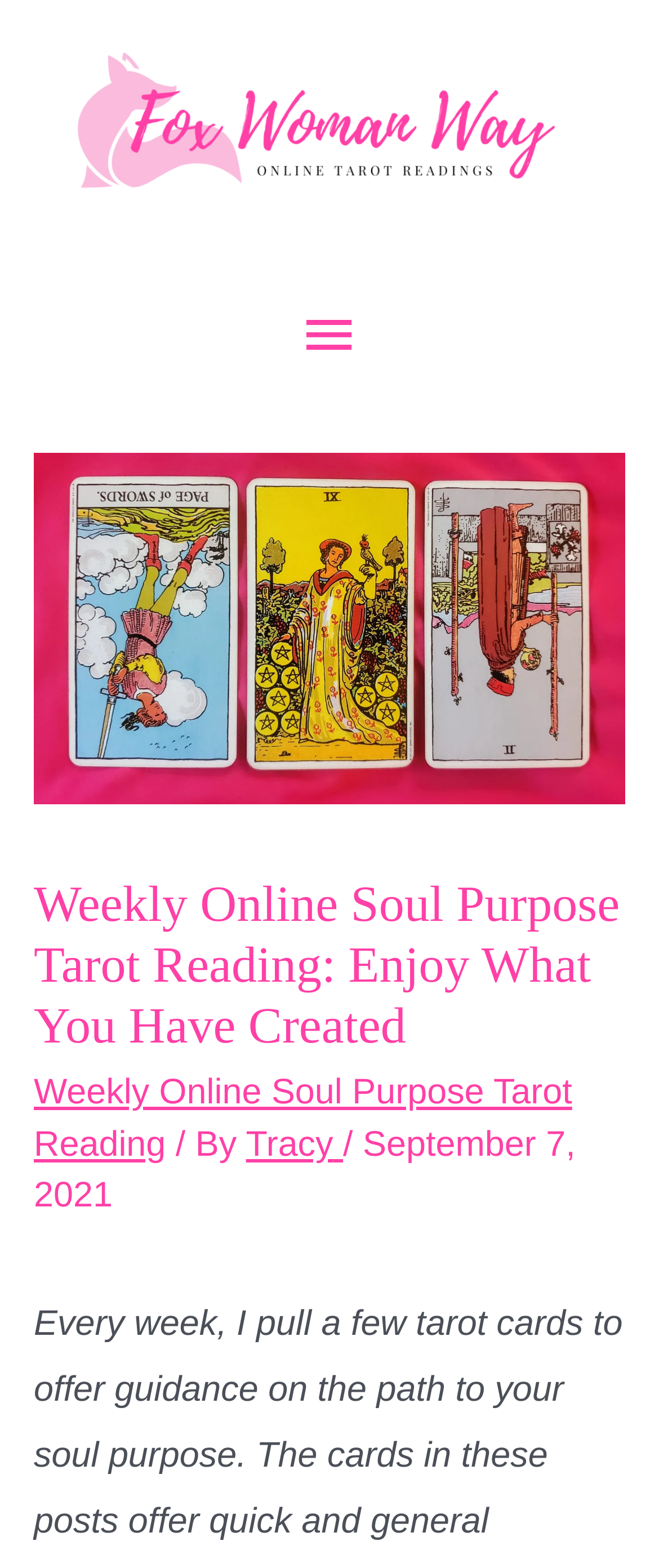Reply to the question with a brief word or phrase: What type of content is this webpage about?

Tarot reading